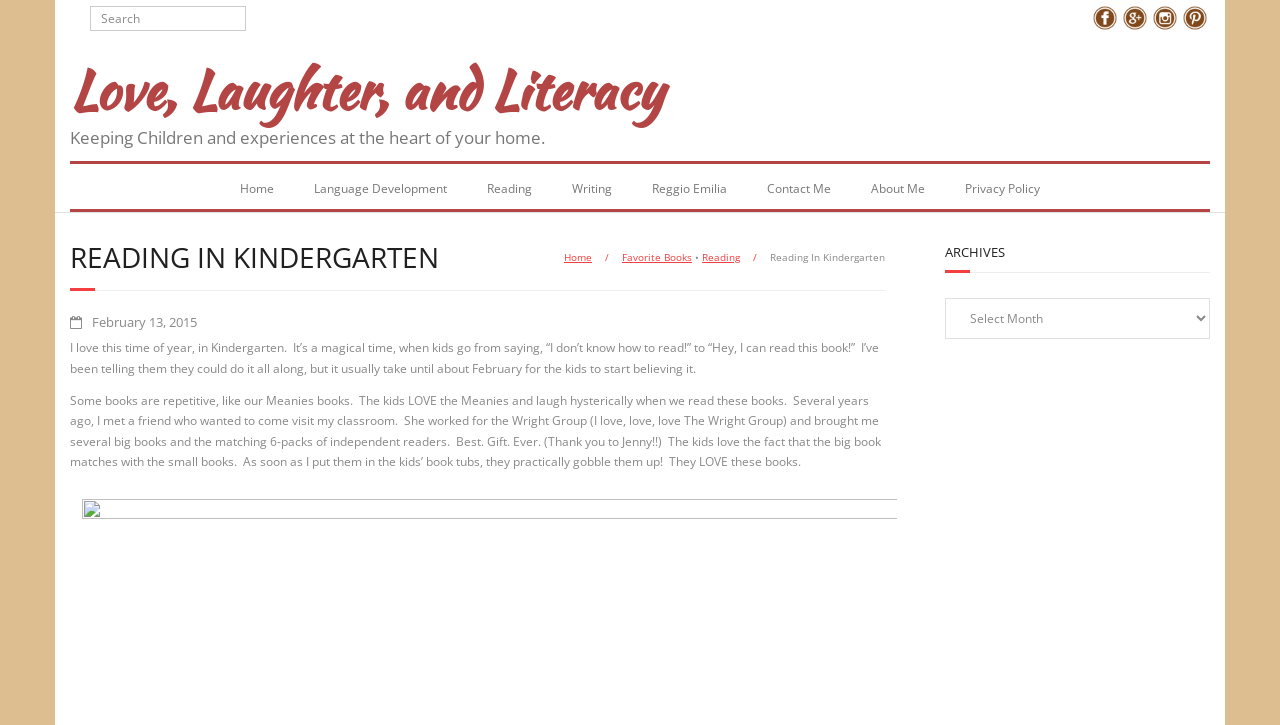Find the bounding box of the UI element described as: "Writing". The bounding box coordinates should be given as four float values between 0 and 1, i.e., [left, top, right, bottom].

[0.431, 0.226, 0.494, 0.288]